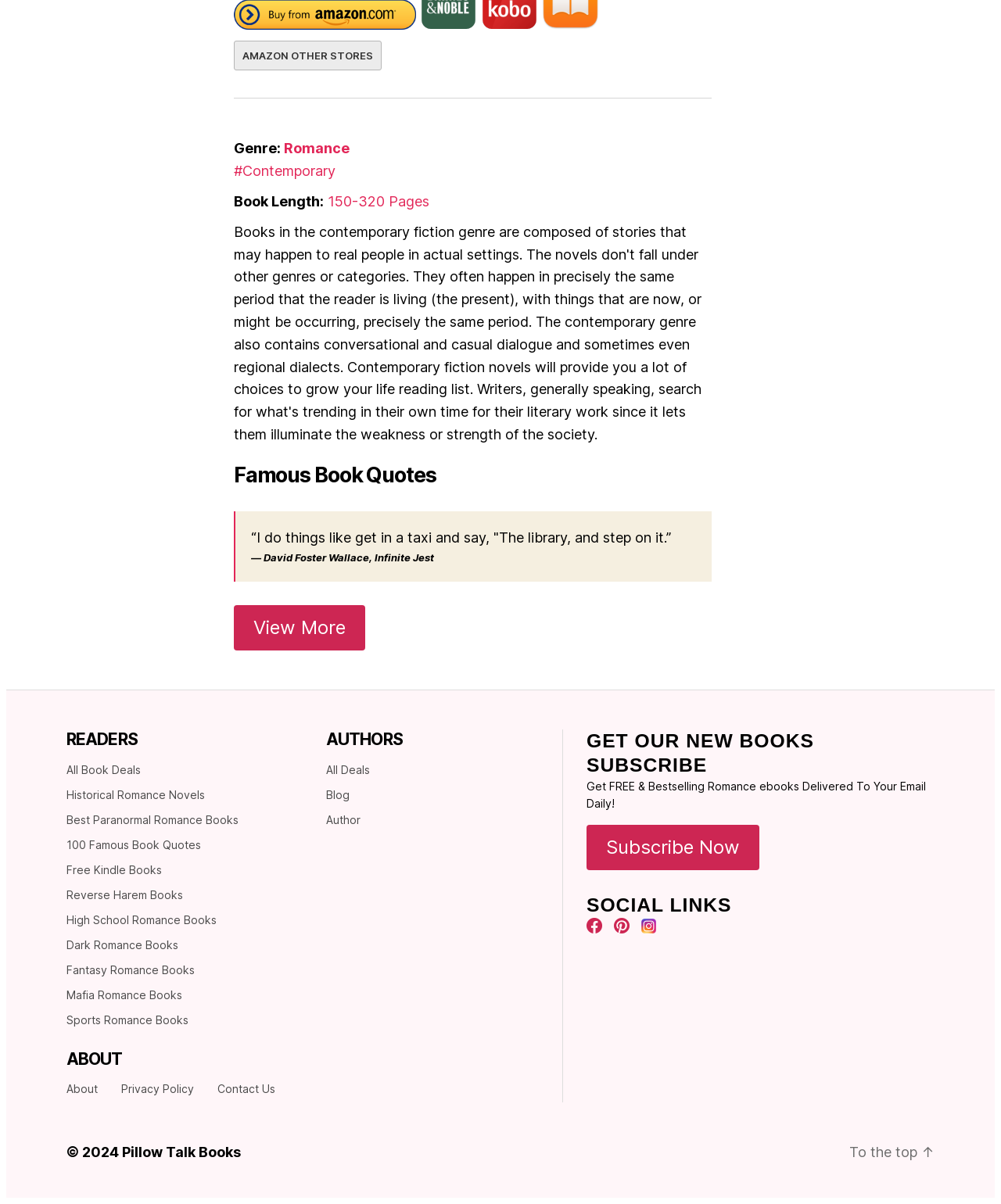What is the genre of the book?
Please give a detailed and elaborate answer to the question.

The answer can be found by looking at the 'Genre:' section on the webpage, where it is specified as 'Romance'.